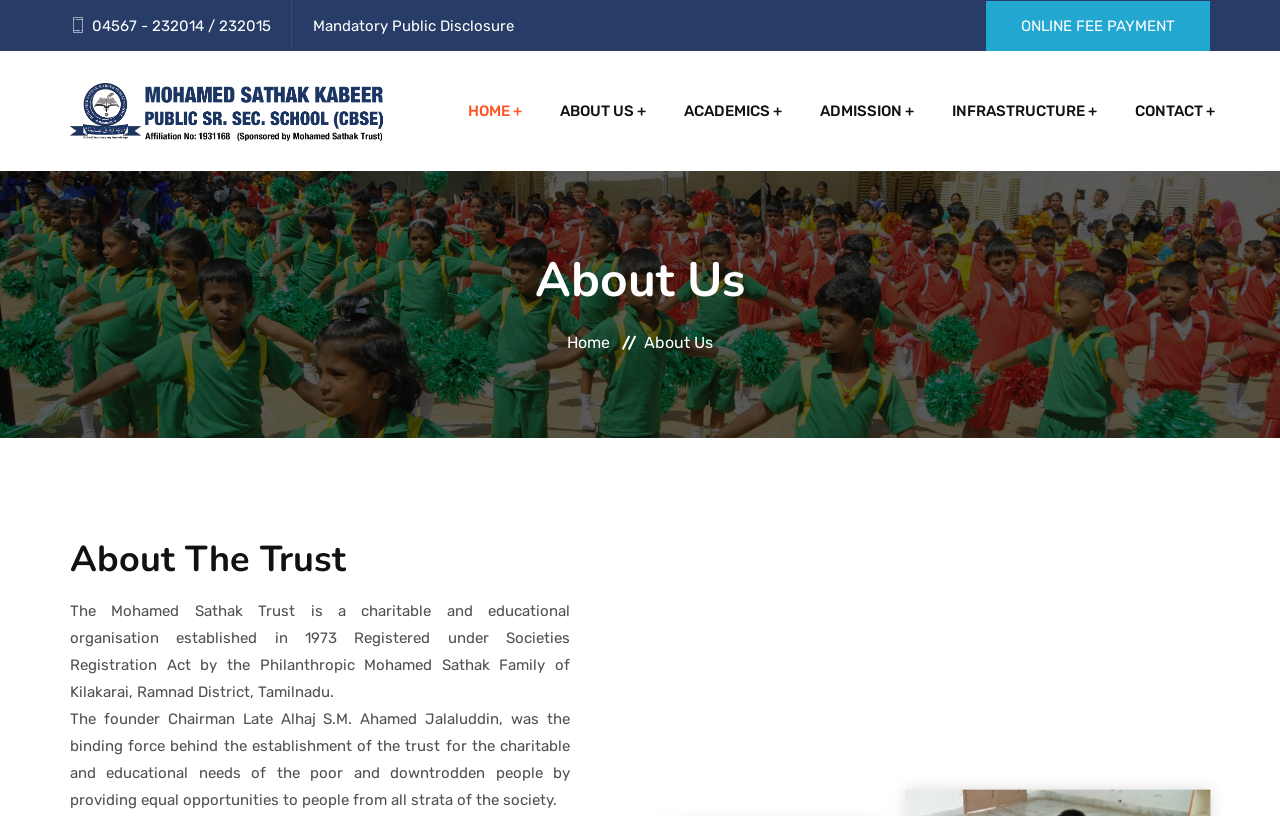Please find the bounding box coordinates of the element that must be clicked to perform the given instruction: "Contact the school". The coordinates should be four float numbers from 0 to 1, i.e., [left, top, right, bottom].

[0.886, 0.062, 0.949, 0.21]